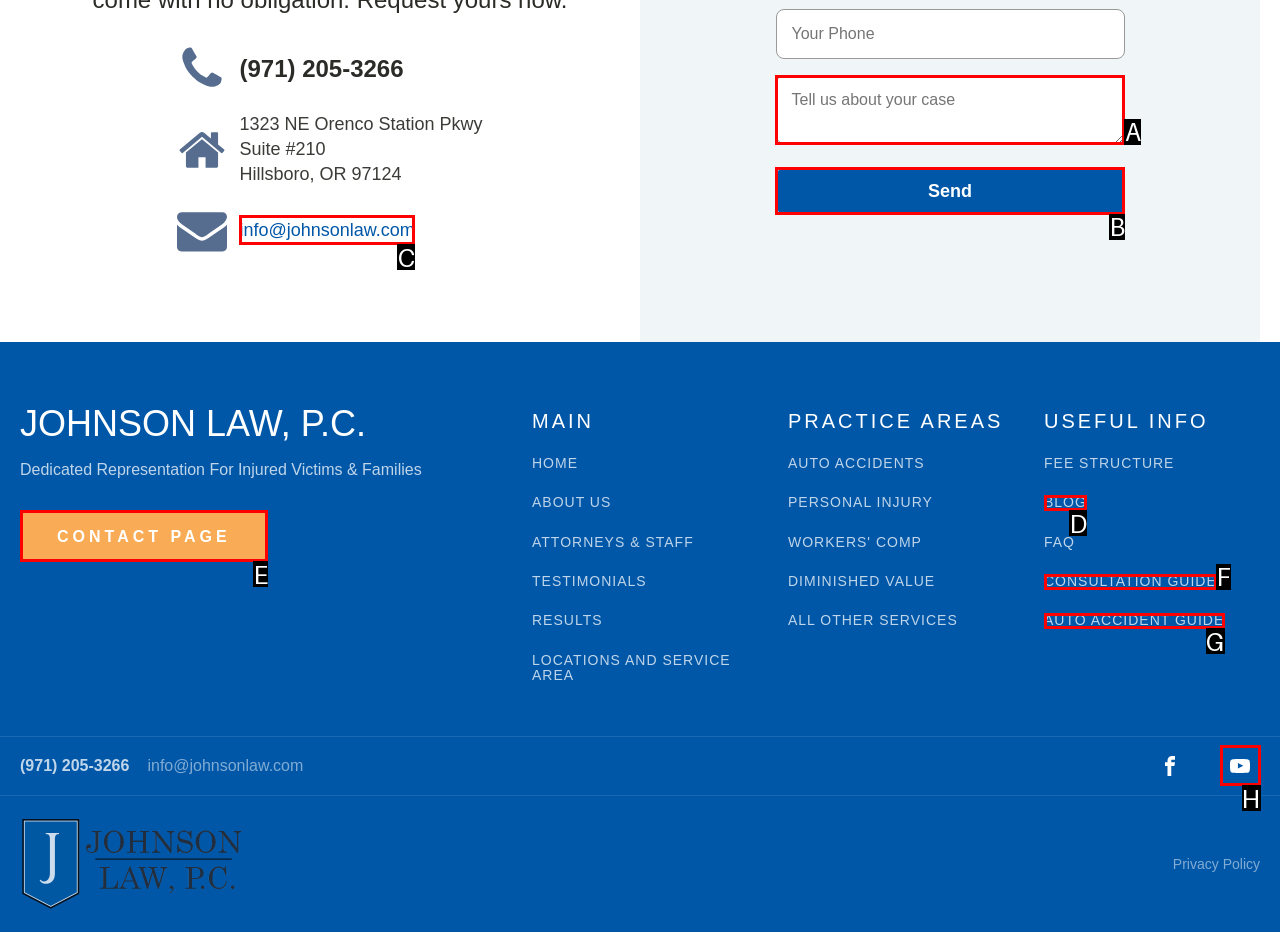Tell me which one HTML element I should click to complete the following task: Visit the 'CONTACT PAGE' Answer with the option's letter from the given choices directly.

E